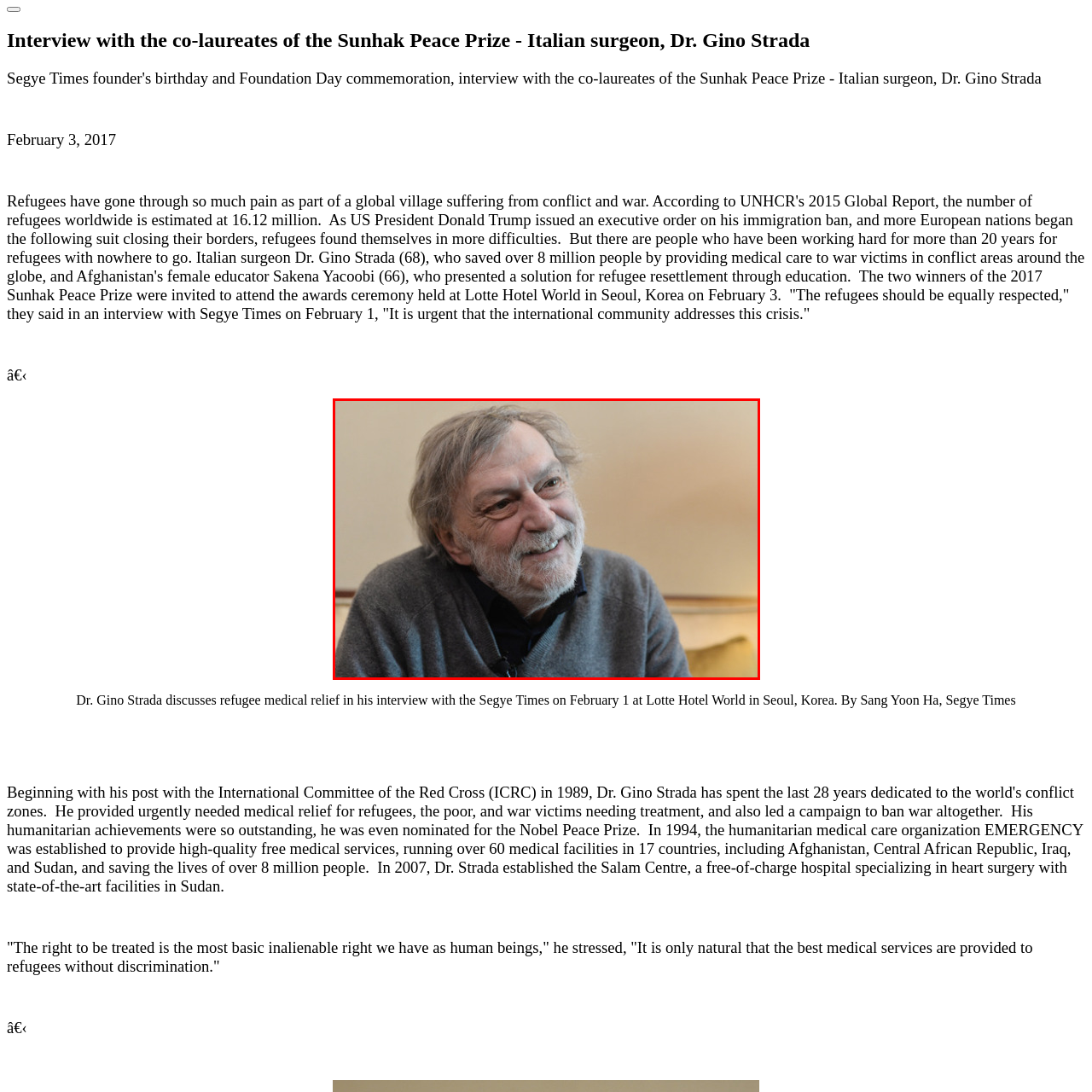Describe in detail what is depicted in the image enclosed by the red lines.

The image features Dr. Gino Strada, an esteemed Italian surgeon renowned for his humanitarian efforts, particularly in providing medical care to war victims. In the photograph, Dr. Strada is seen smiling warmly, embodying a compassionate spirit that aligns with his dedication to humanitarian work. This image was captured during an interview regarding his advocacy for refugee medical relief, reflecting his commitment to addressing the struggles faced by those affected by conflict and war. His insightful commentary highlights the urgency of the global refugee crisis and emphasizes that the right to receive medical treatment is fundamental and inalienable. Dr. Strada's work for over two decades has had a profound impact, saving millions of lives and offering hope to countless individuals in need.